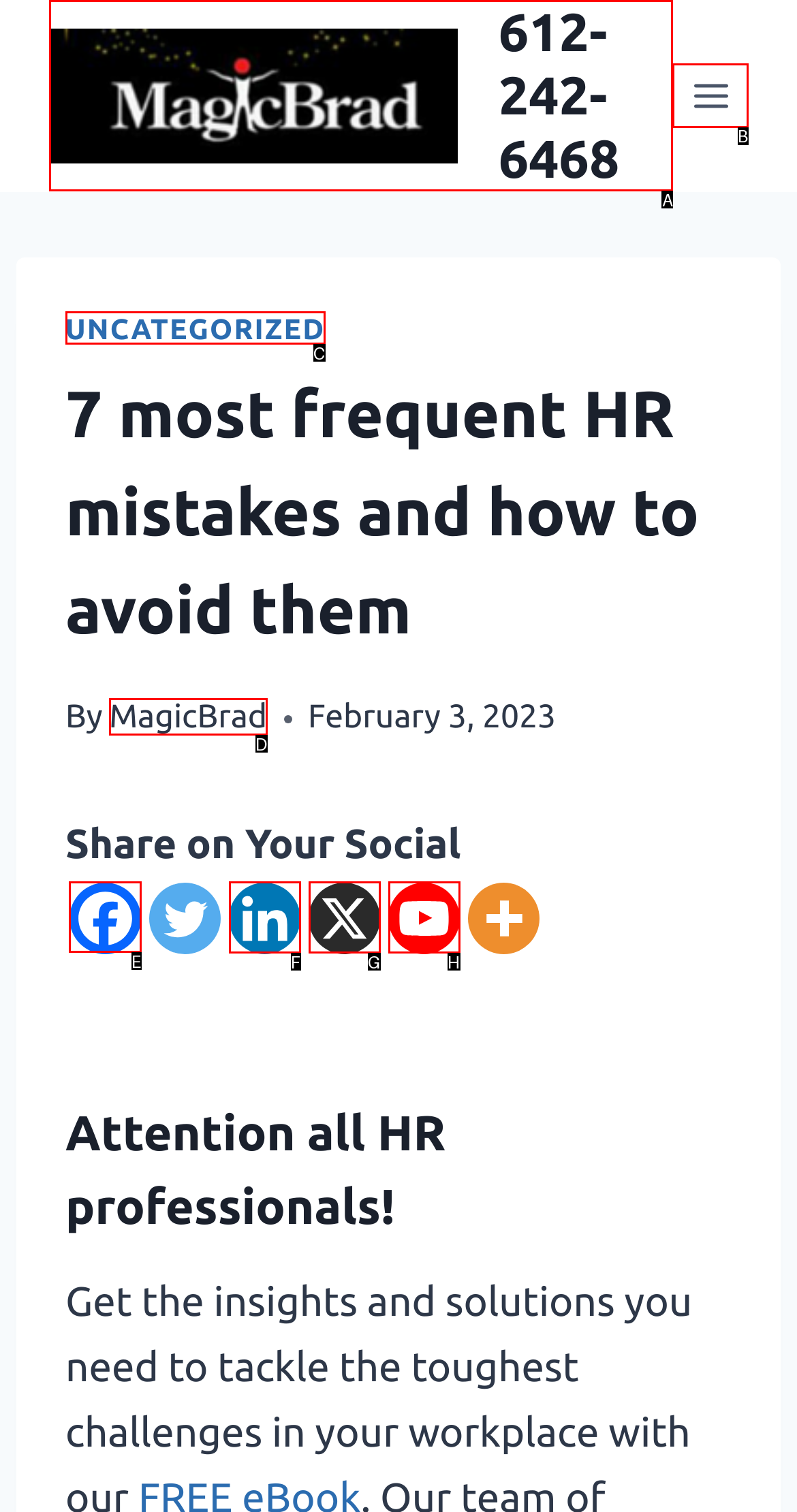Pick the option that should be clicked to perform the following task: Share on Facebook
Answer with the letter of the selected option from the available choices.

E